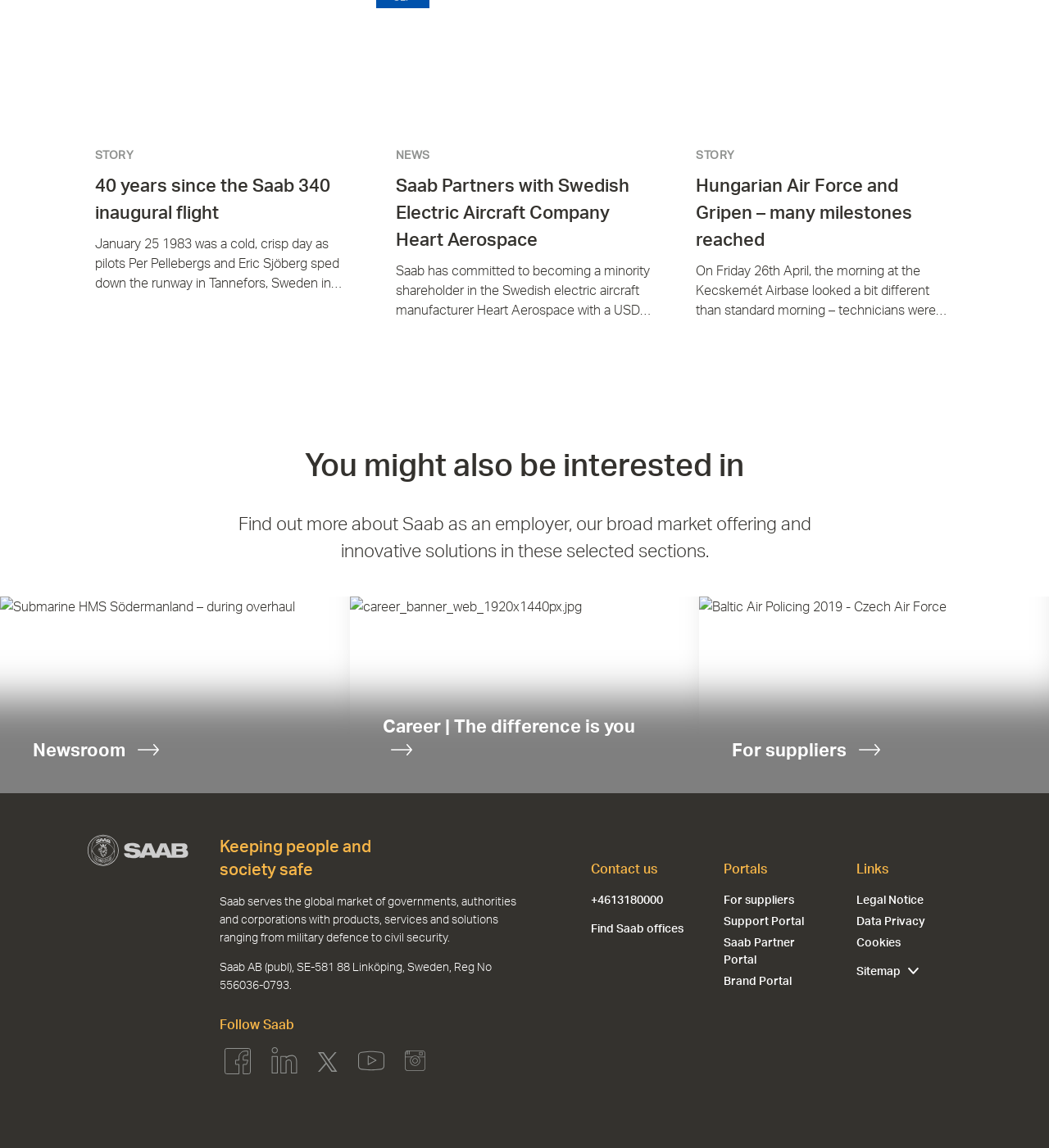Please provide a comprehensive answer to the question based on the screenshot: What is the purpose of Saab according to the webpage?

The webpage states that Saab serves the global market of governments, authorities and corporations with products, services and solutions ranging from military defence to civil security, with the purpose of keeping people and society safe, as stated in the footer section.